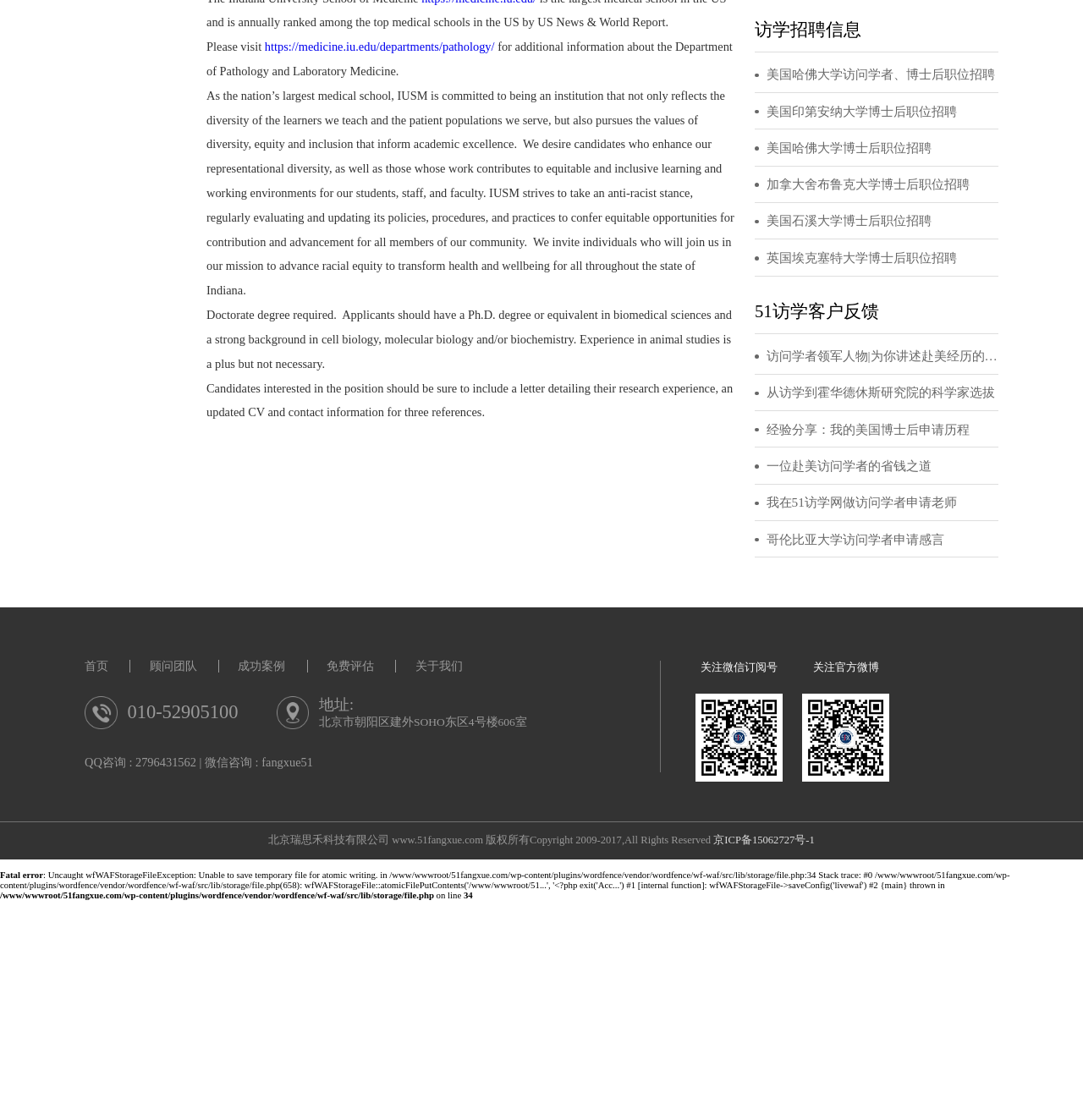What is the funding source for the position?
Please provide a comprehensive answer based on the contents of the image.

The funding source for the position is mentioned in the first sentence of the webpage, which states 'The position is funded by NIH grant and available for an initial appointment of one year, renewable for subsequent years.'